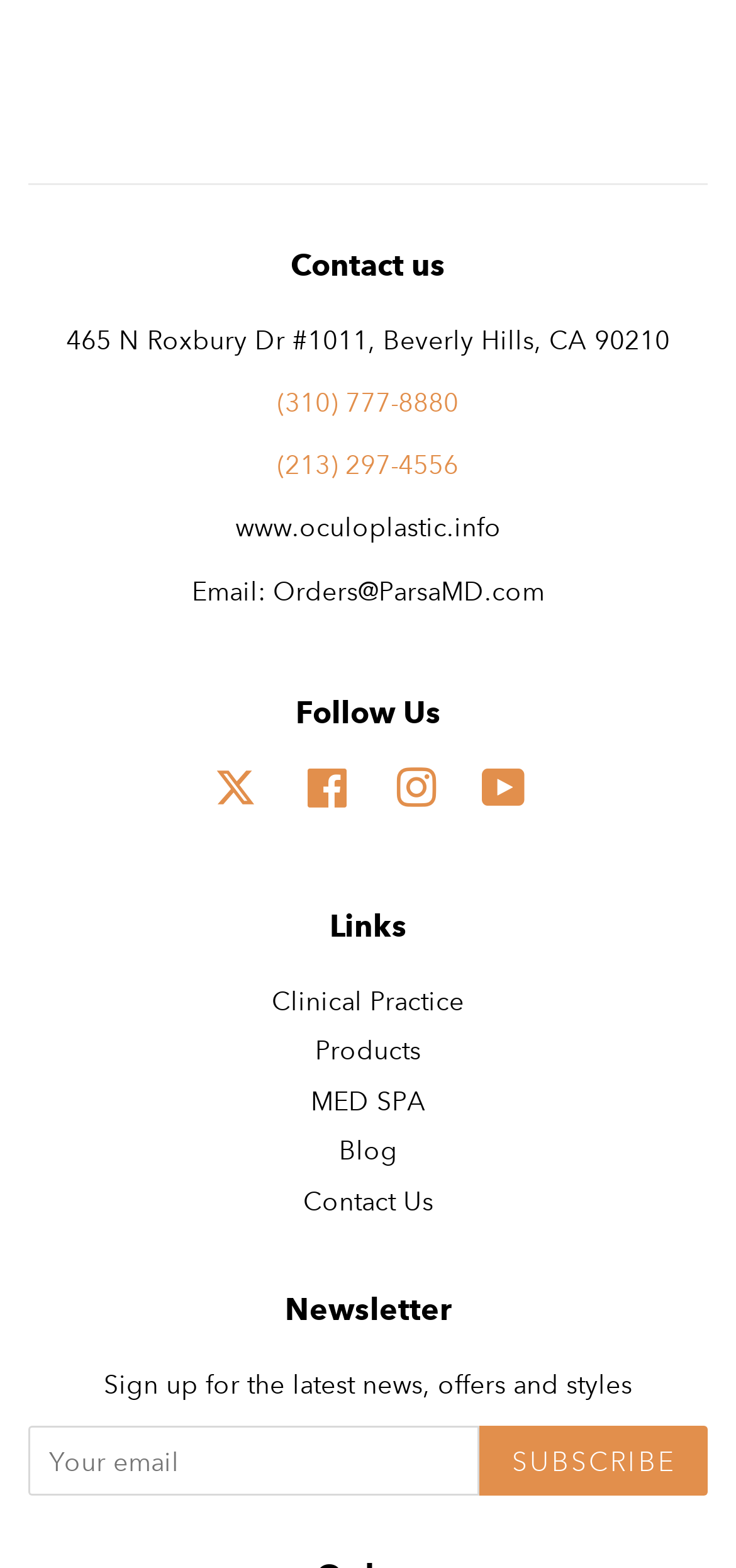What is the website URL?
Respond to the question with a single word or phrase according to the image.

www.oculoplastic.info